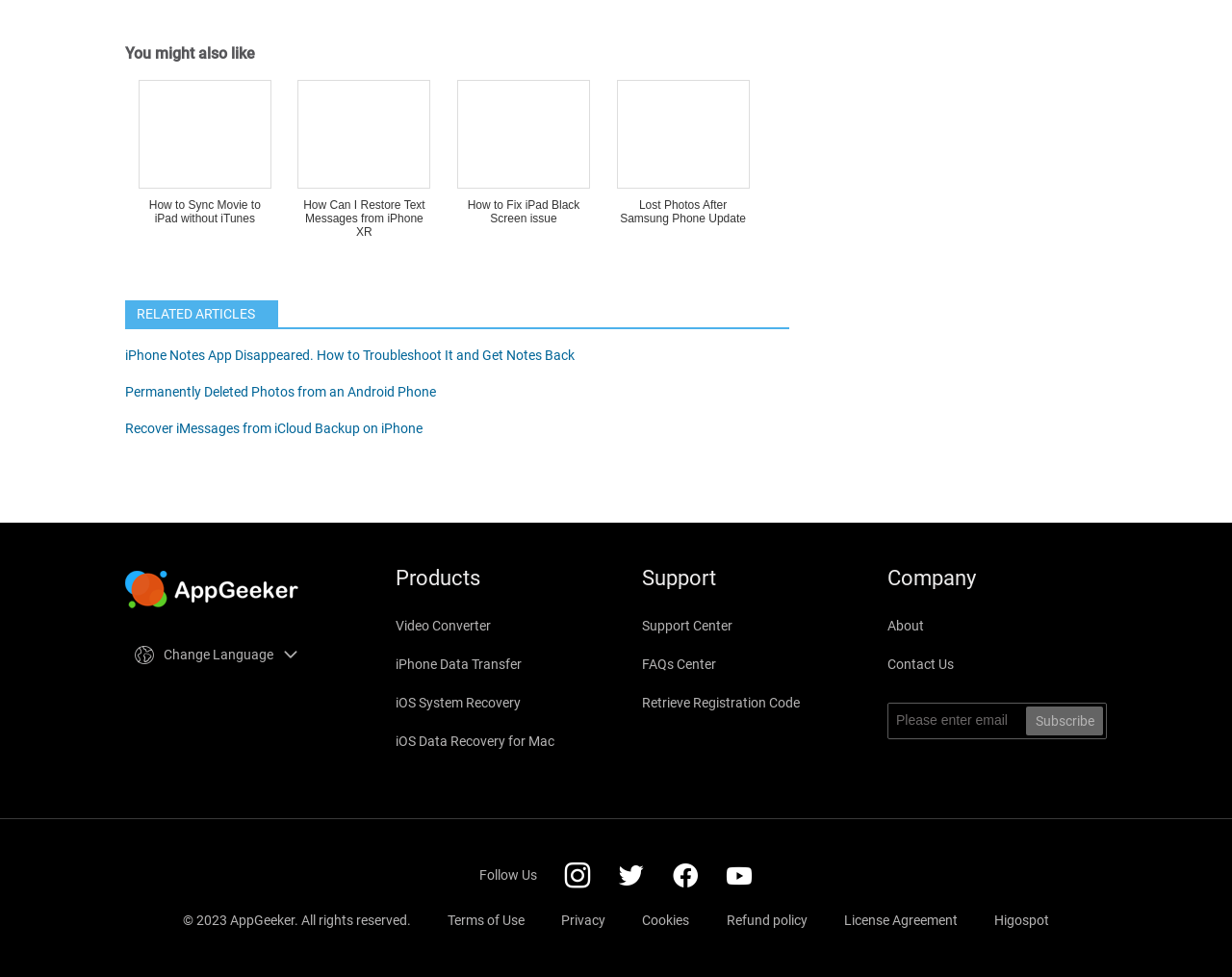Please find the bounding box coordinates of the element's region to be clicked to carry out this instruction: "Click on 'iPhone Notes App Disappeared. How to Troubleshoot It and Get Notes Back'".

[0.102, 0.356, 0.466, 0.371]